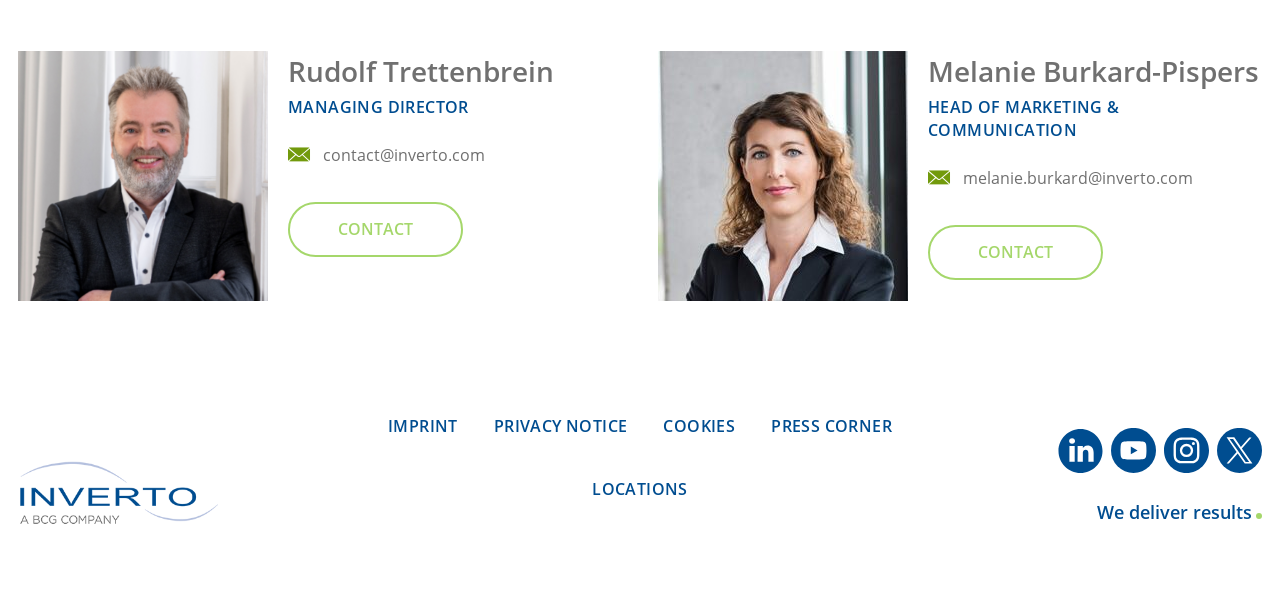Identify the bounding box coordinates of the specific part of the webpage to click to complete this instruction: "Check the privacy notice".

[0.386, 0.684, 0.49, 0.72]